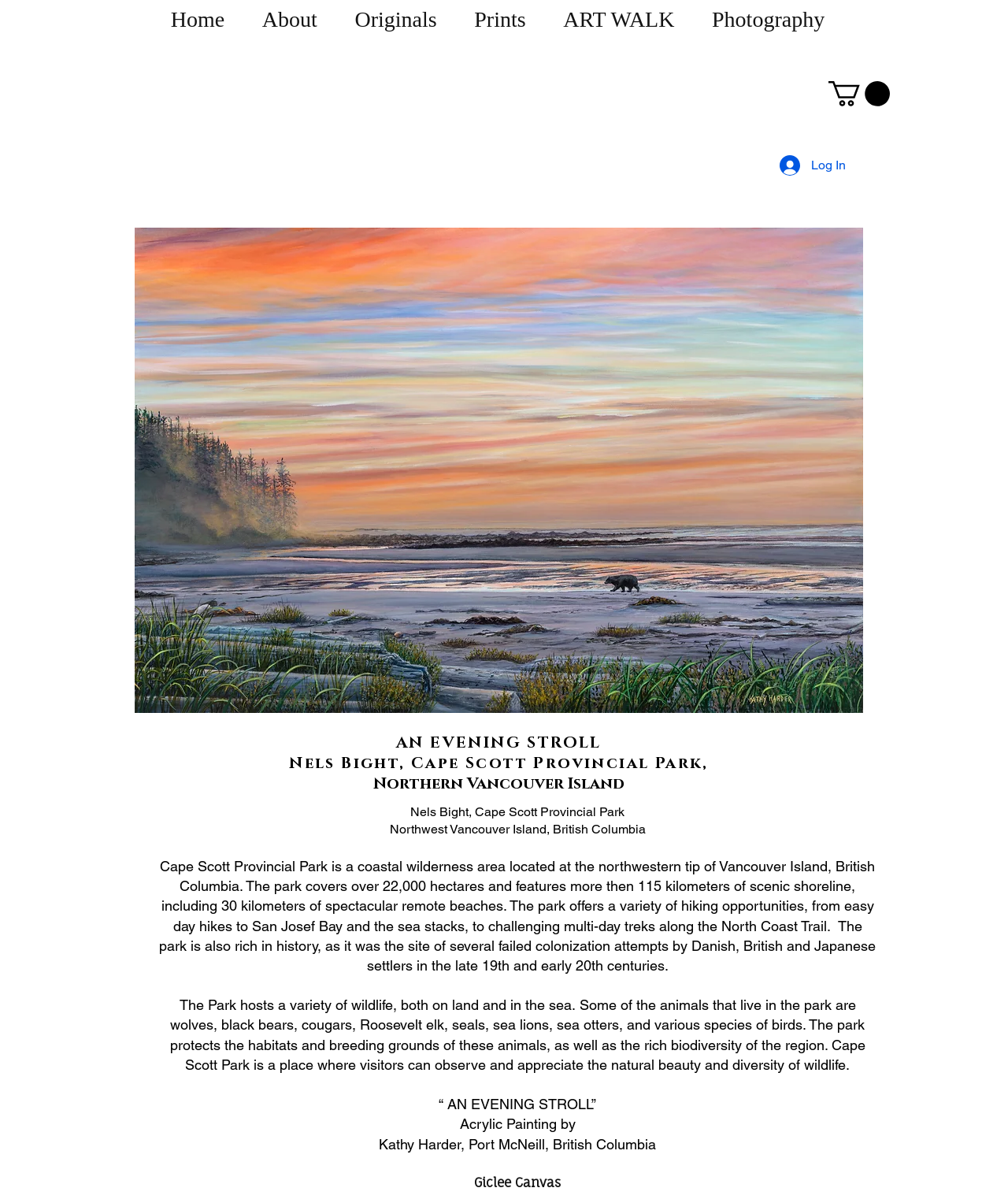Analyze the image and provide a detailed answer to the question: What is the name of the artist?

I found the answer by looking at the text 'Acrylic Painting by Kathy Harder, Port McNeill, British Columbia' which is located at the bottom of the webpage.